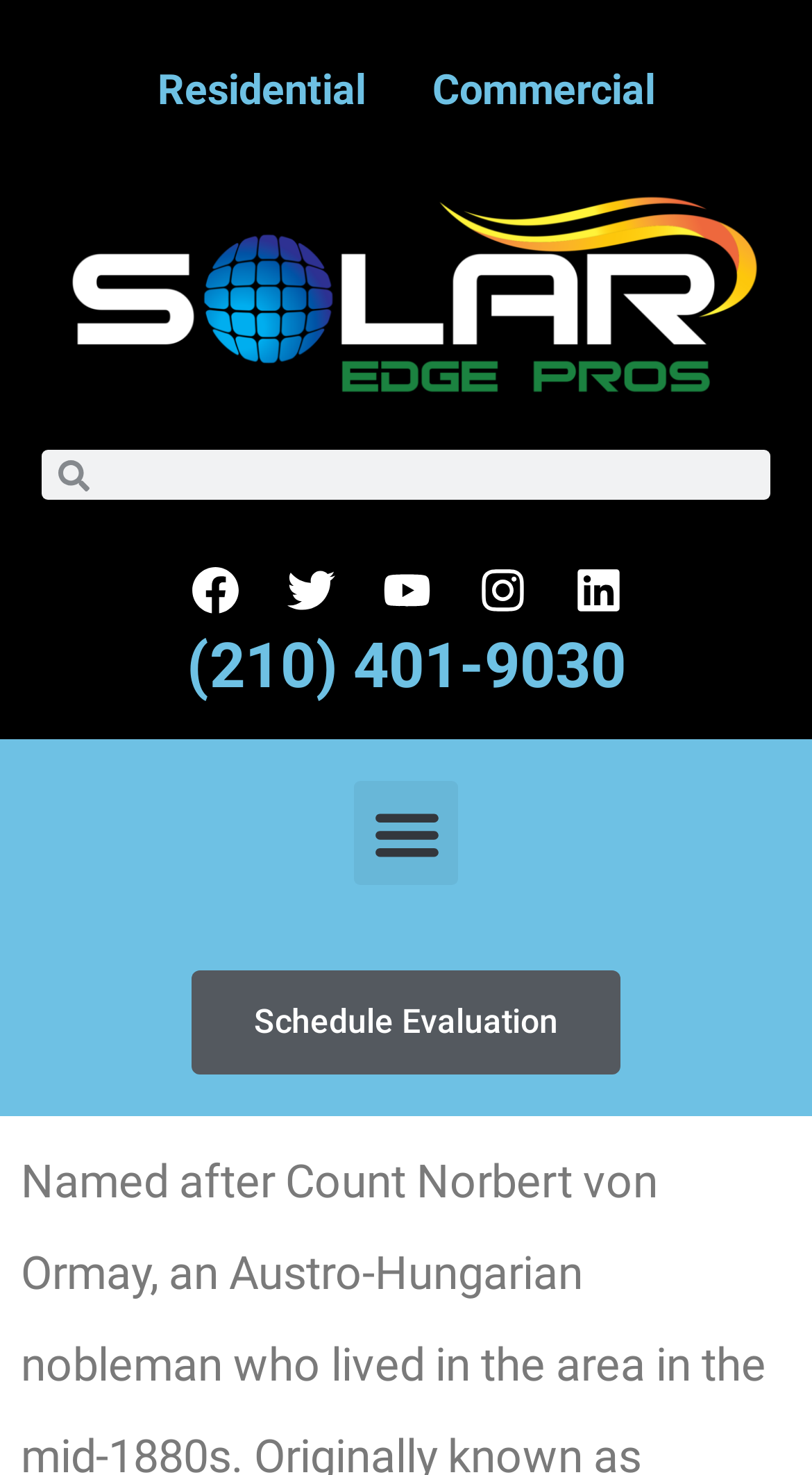Given the description Facebook, predict the bounding box coordinates of the UI element. Ensure the coordinates are in the format (top-left x, top-left y, bottom-right x, bottom-right y) and all values are between 0 and 1.

[0.205, 0.368, 0.323, 0.433]